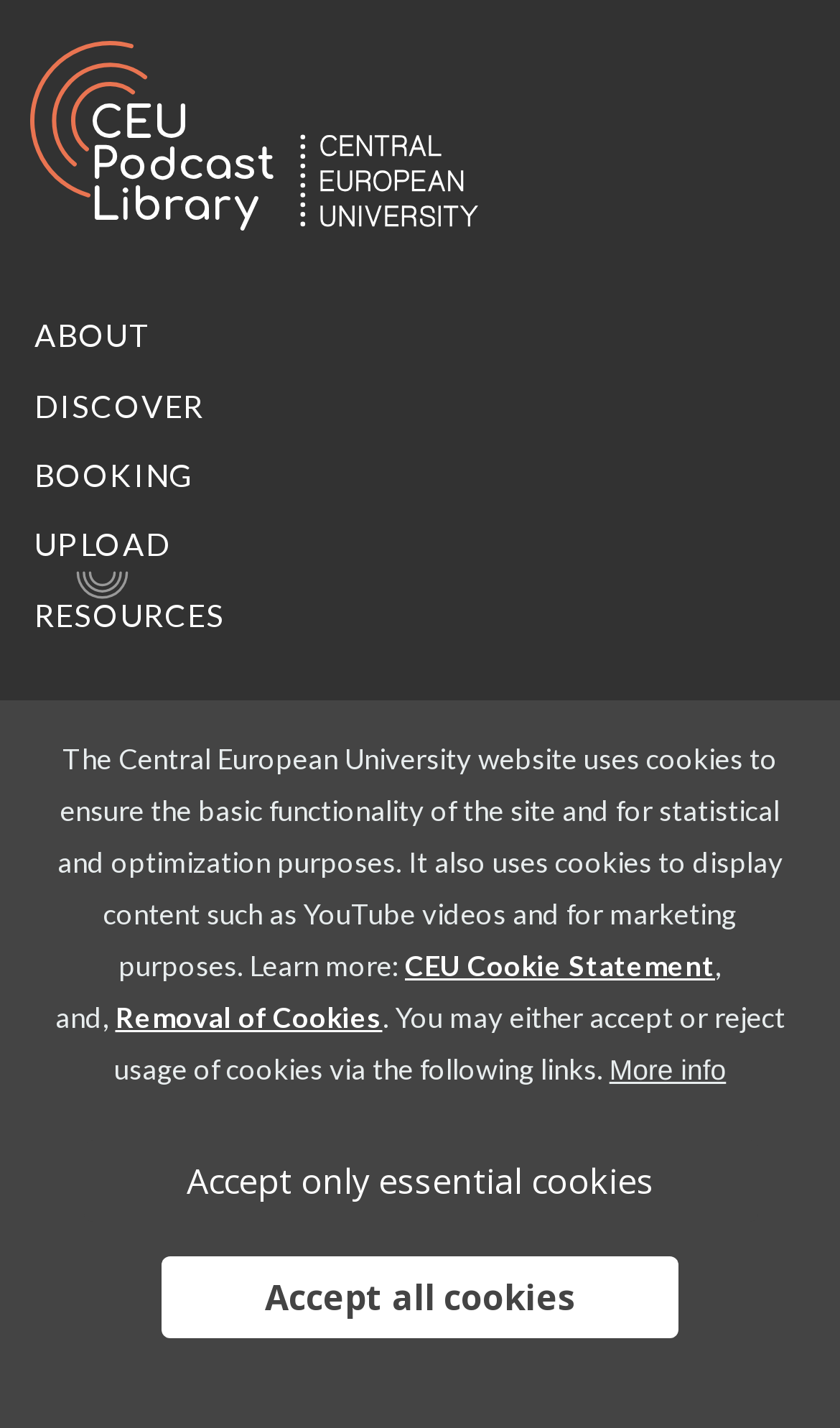Given the element description "Accept only essential cookies", identify the bounding box of the corresponding UI element.

[0.099, 0.798, 0.901, 0.856]